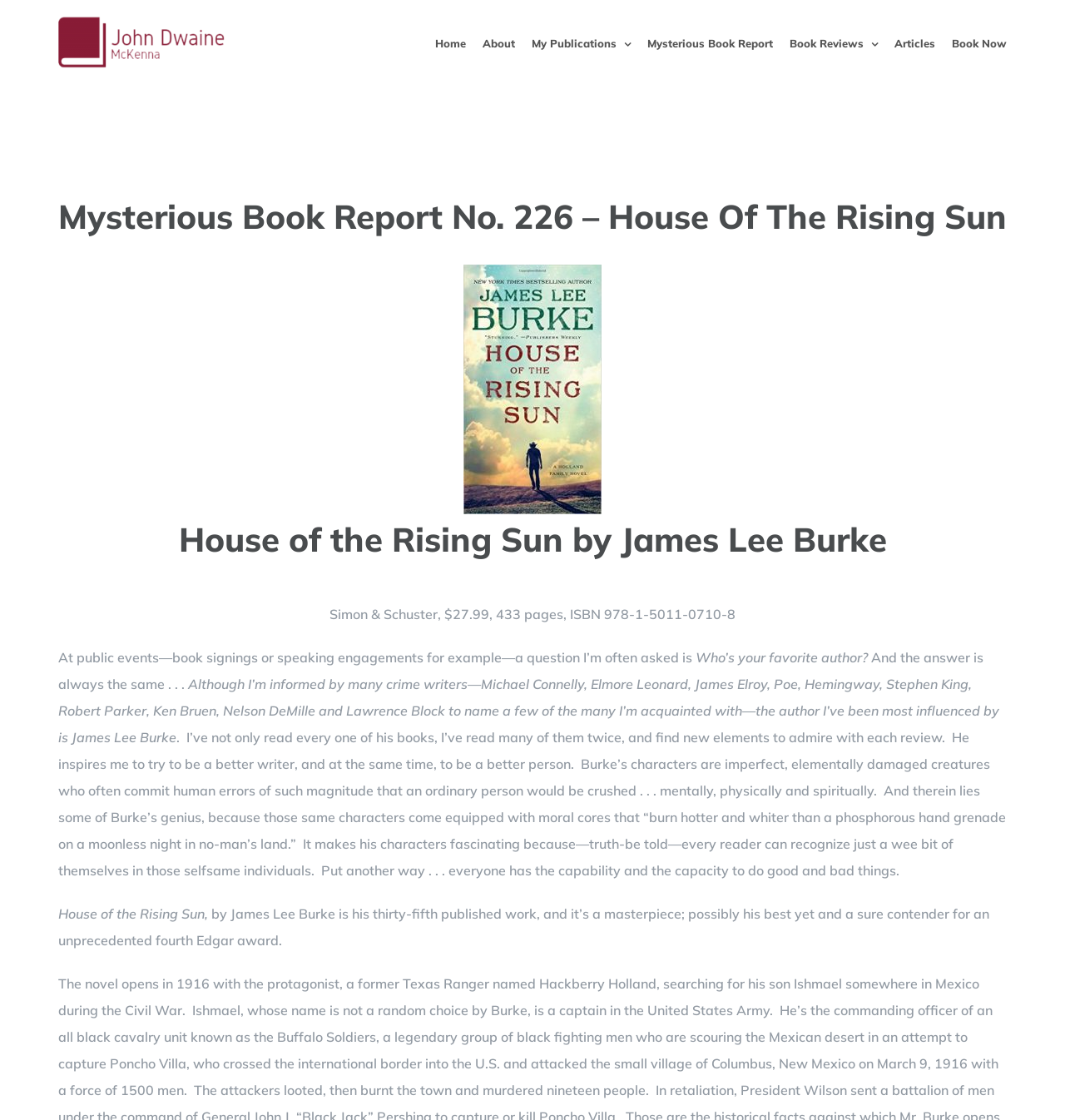Please find the bounding box coordinates in the format (top-left x, top-left y, bottom-right x, bottom-right y) for the given element description. Ensure the coordinates are floating point numbers between 0 and 1. Description: Articles

[0.84, 0.004, 0.878, 0.074]